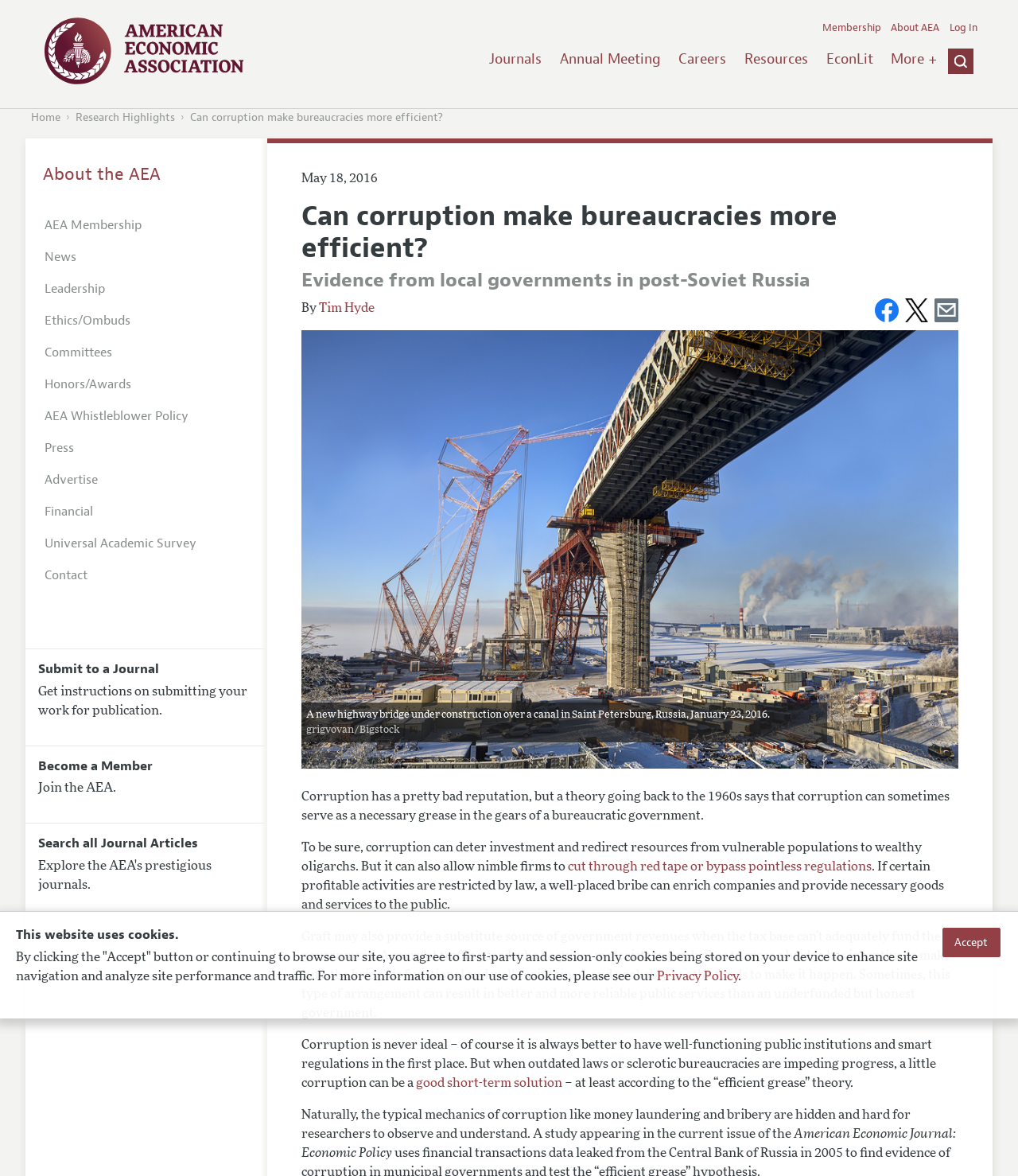Give a detailed overview of the webpage's appearance and contents.

The webpage is about the American Economic Association (AEA) and features a prominent heading with the organization's name at the top left corner. Below this heading, there is a row of links to various sections of the website, including "Journals", "Annual Meeting", "Careers", "Resources", "EconLit", and "More +". 

On the top right corner, there is a search bar with a search button next to it. Below the search bar, there are links to "Home", "Research Highlights", and an article titled "Can corruption make bureaucracies more efficient?" with a subheading "Evidence from local governments in post-Soviet Russia". 

The main content of the webpage is the article, which discusses the "efficient grease" hypothesis and its implications. The article is divided into several sections, each with a heading and a block of text. There are also links to other articles and resources within the text. 

At the bottom of the webpage, there are several sections, including "About the AEA", "Submit to a Journal", "Become a Member", and "Search all Journal Articles". Each section has a heading and a brief description, with links to relevant pages.